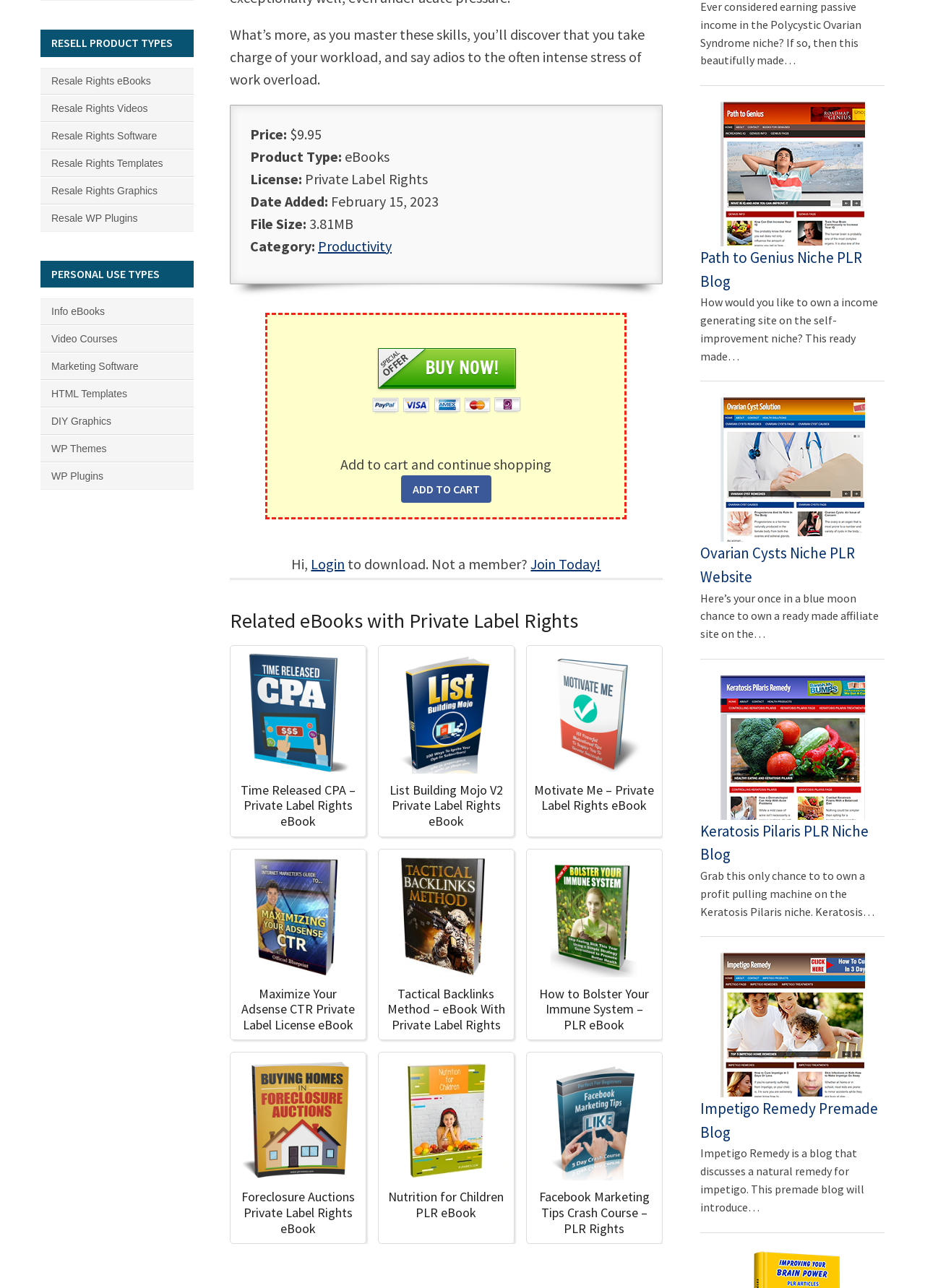Identify the bounding box coordinates of the region that needs to be clicked to carry out this instruction: "Click the 'Add to Cart' button". Provide these coordinates as four float numbers ranging from 0 to 1, i.e., [left, top, right, bottom].

[0.434, 0.369, 0.531, 0.39]